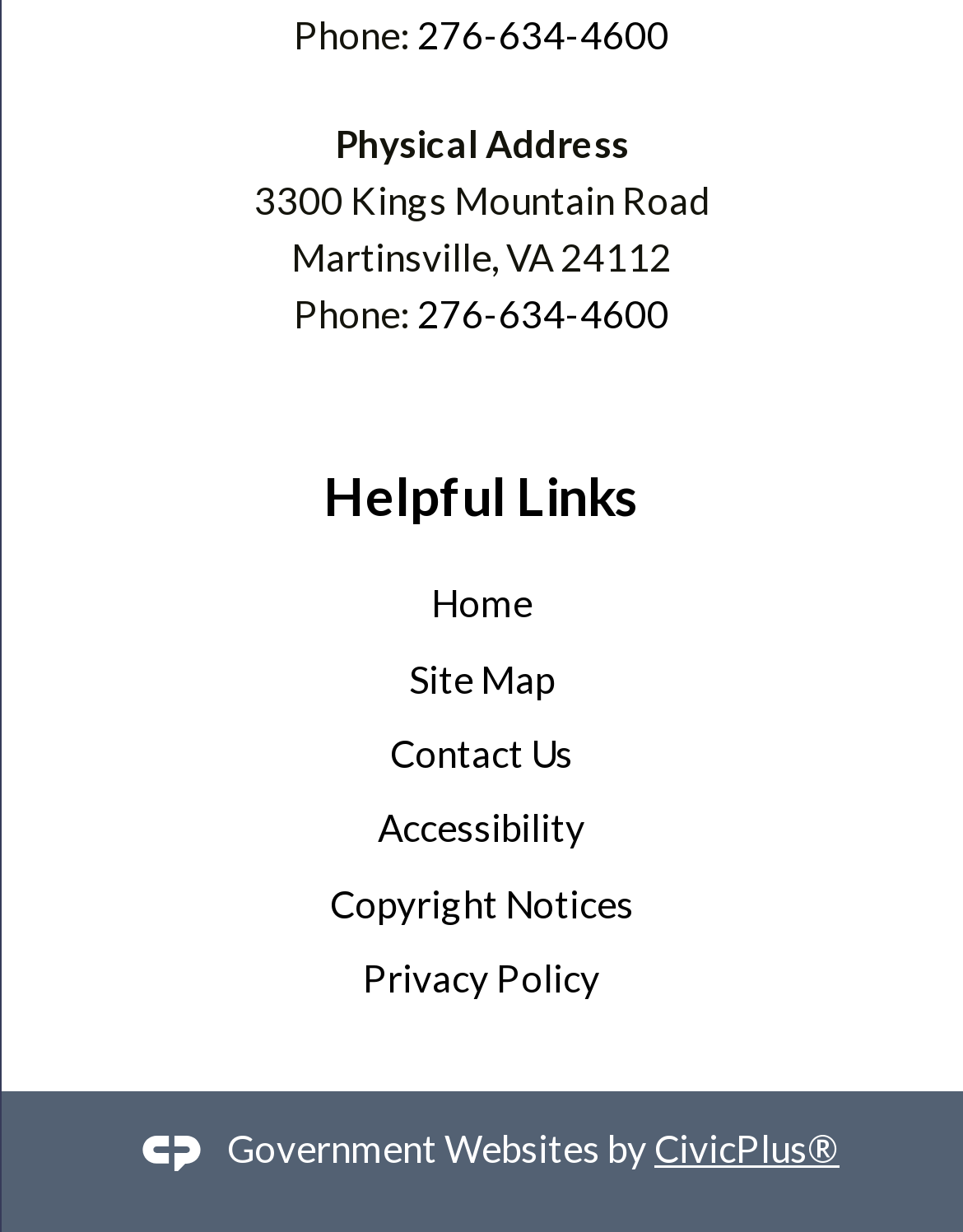Please determine the bounding box coordinates of the clickable area required to carry out the following instruction: "Go to the Home page". The coordinates must be four float numbers between 0 and 1, represented as [left, top, right, bottom].

[0.447, 0.472, 0.553, 0.508]